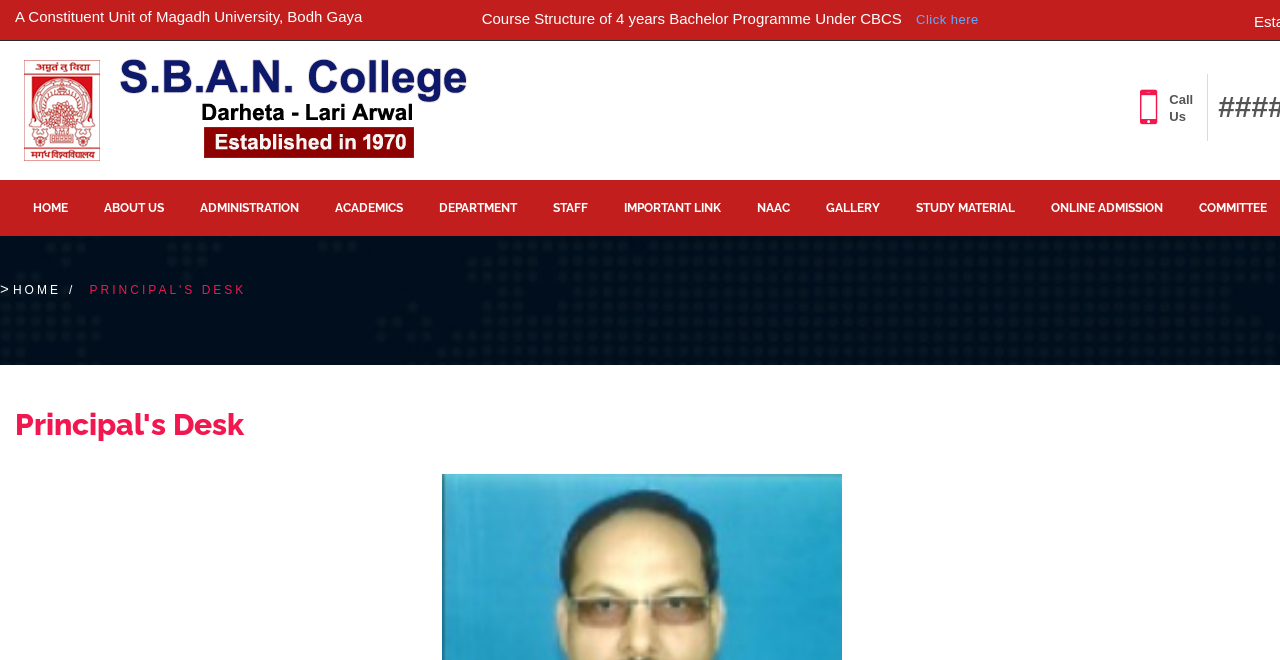What is the name of the university?
Based on the image, answer the question in a detailed manner.

The name of the university is mentioned in the static text 'A Constituent Unit of Magadh University, Bodh Gaya' which is located at the top of the webpage.